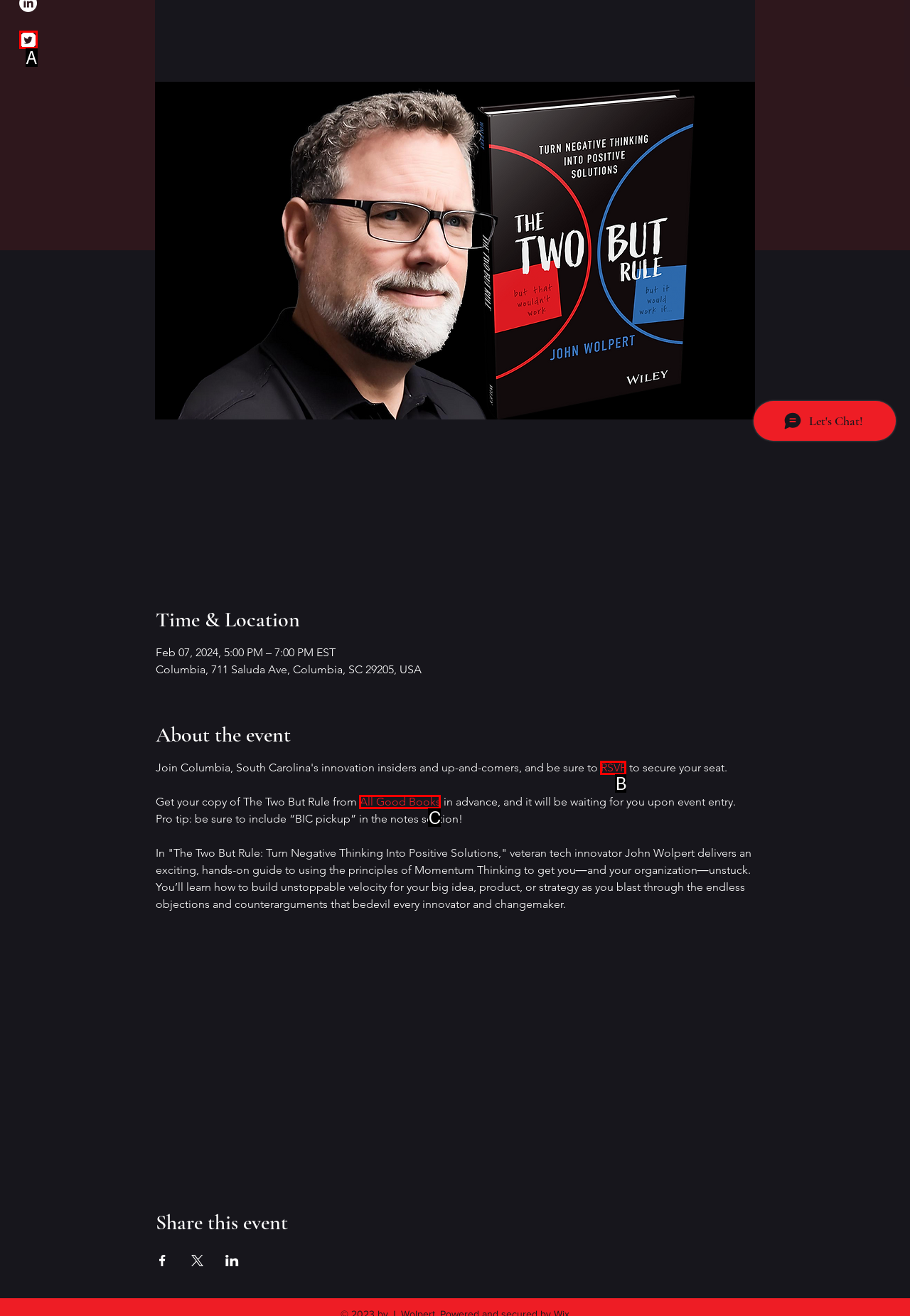Tell me which option best matches the description: All Good Books
Answer with the option's letter from the given choices directly.

C